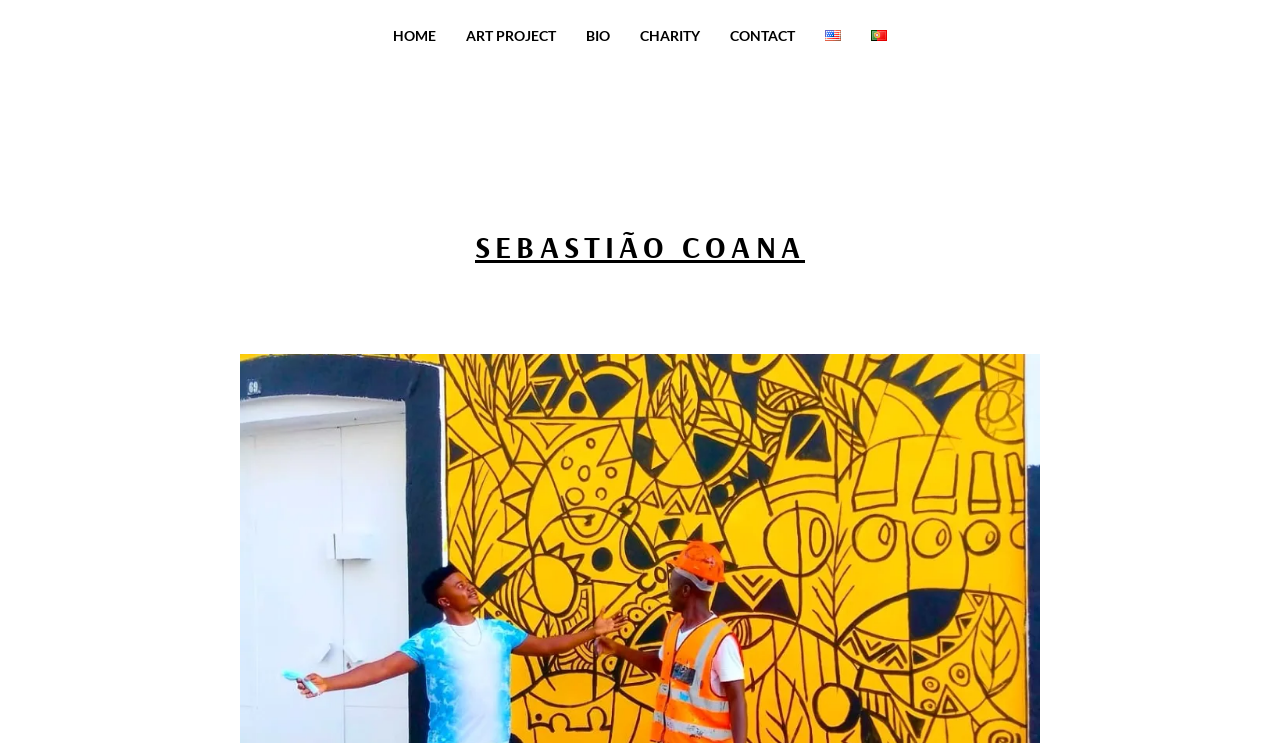What is the purpose of the 'CHARITY' link?
Provide a detailed answer to the question using information from the image.

The answer can be inferred by looking at the context of the link 'CHARITY' which is among other links like 'ART PROJECT', 'BIO', etc. It is likely that the 'CHARITY' link is meant to provide information about the artist's charity work or initiatives.